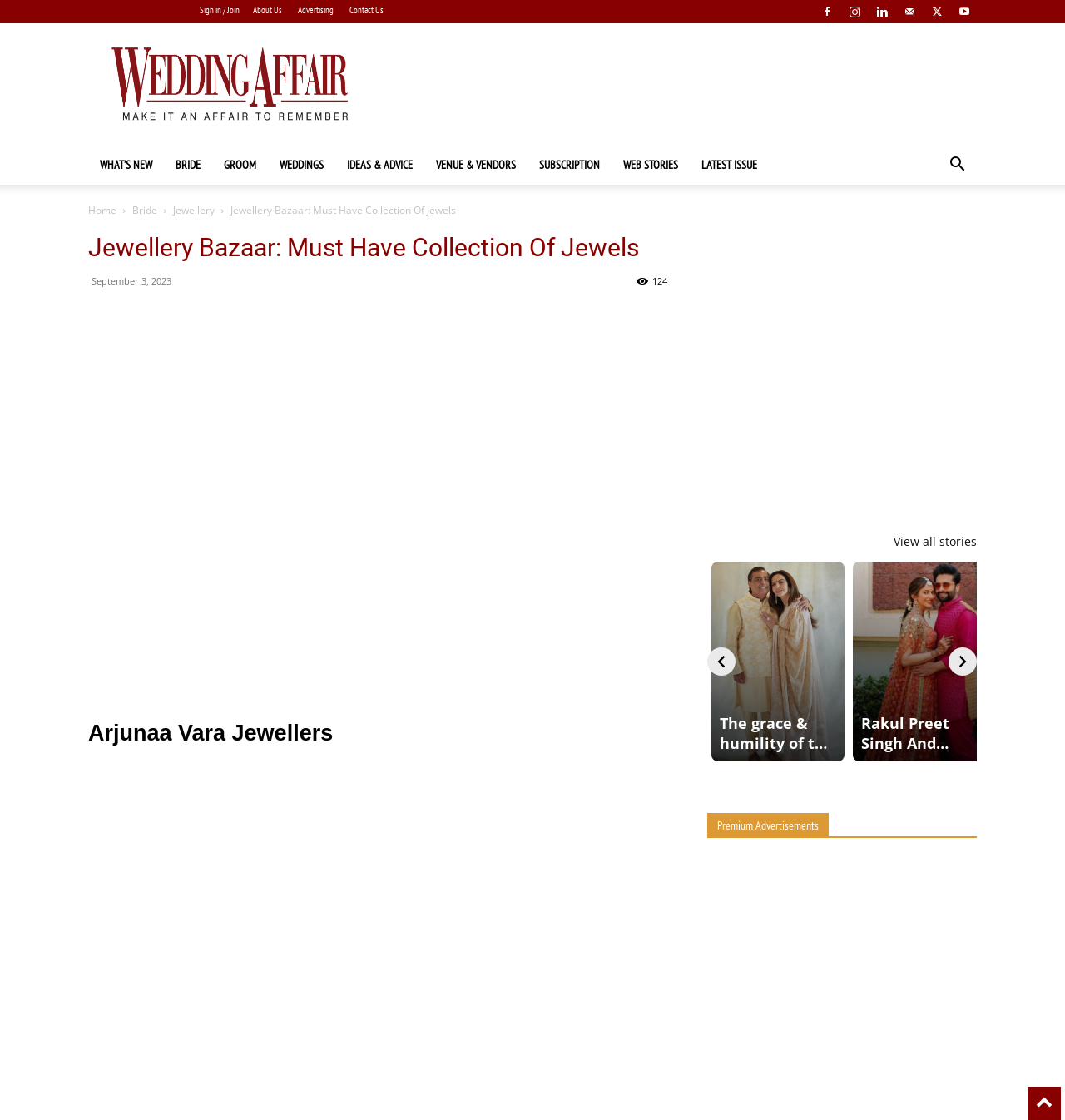Identify and provide the main heading of the webpage.

Jewellery Bazaar: Must Have Collection Of Jewels